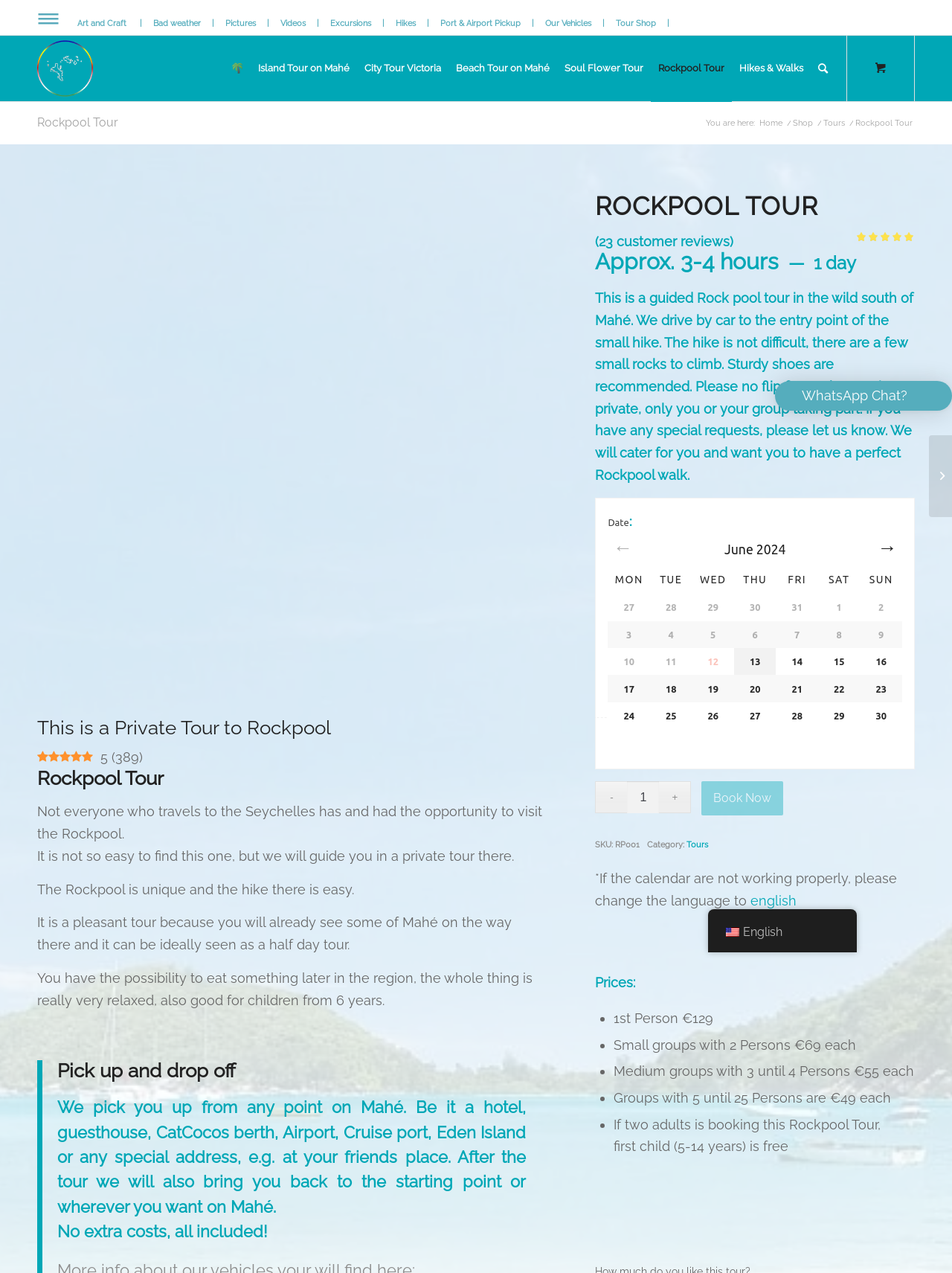Bounding box coordinates should be in the format (top-left x, top-left y, bottom-right x, bottom-right y) and all values should be floating point numbers between 0 and 1. Determine the bounding box coordinate for the UI element described as: Rockpool Tour

[0.684, 0.028, 0.769, 0.079]